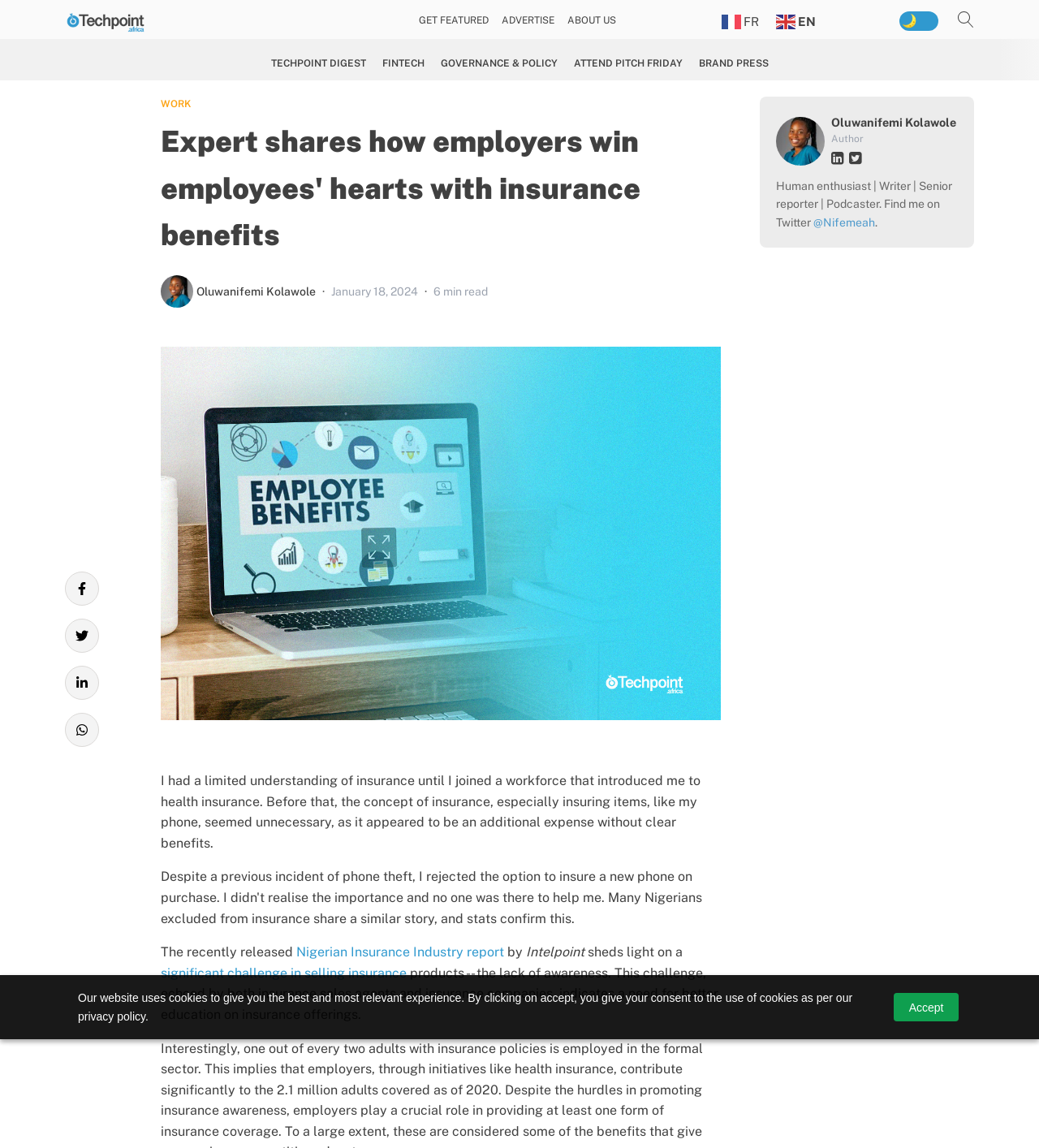Find the bounding box coordinates of the clickable element required to execute the following instruction: "Click on Share on Facebook". Provide the coordinates as four float numbers between 0 and 1, i.e., [left, top, right, bottom].

[0.062, 0.498, 0.095, 0.528]